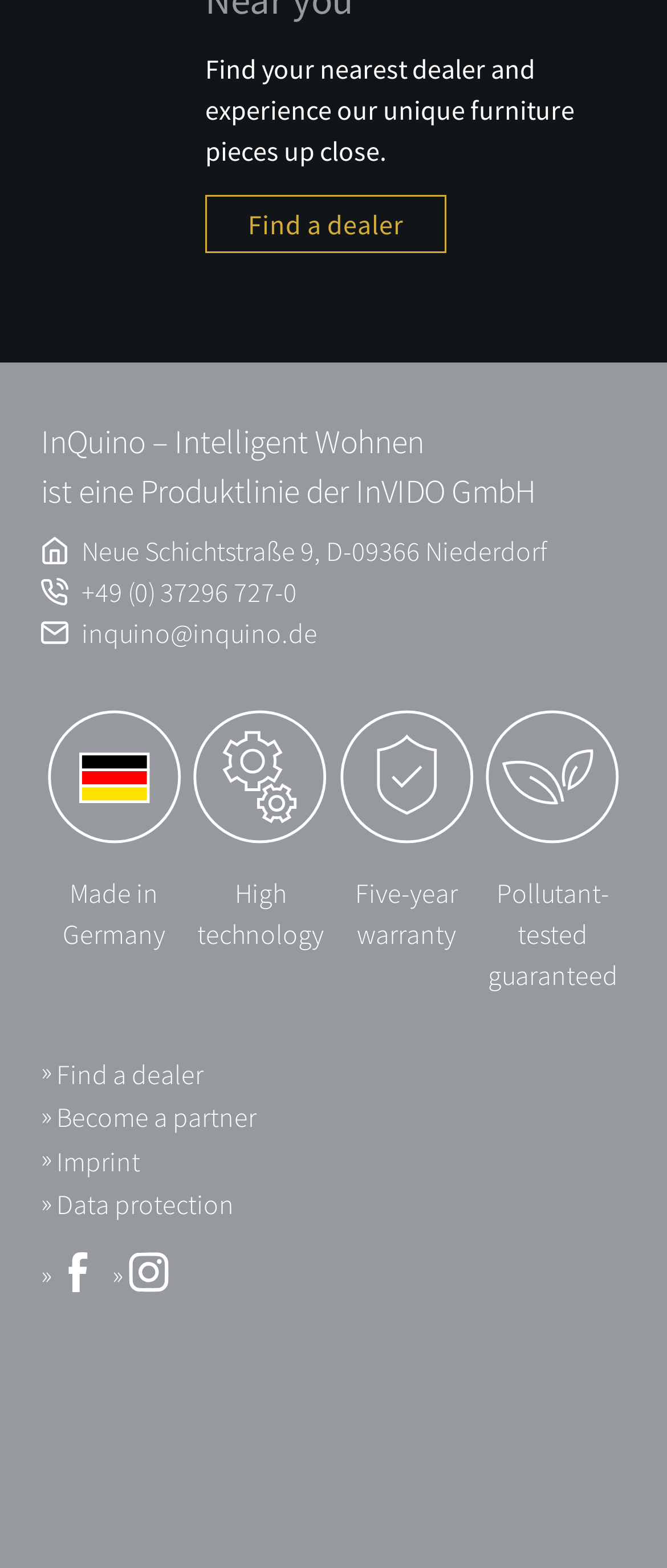Determine the bounding box for the UI element as described: "Neue Schichtstraße 9, D-09366 Niederdorf". The coordinates should be represented as four float numbers between 0 and 1, formatted as [left, top, right, bottom].

[0.062, 0.338, 0.938, 0.364]